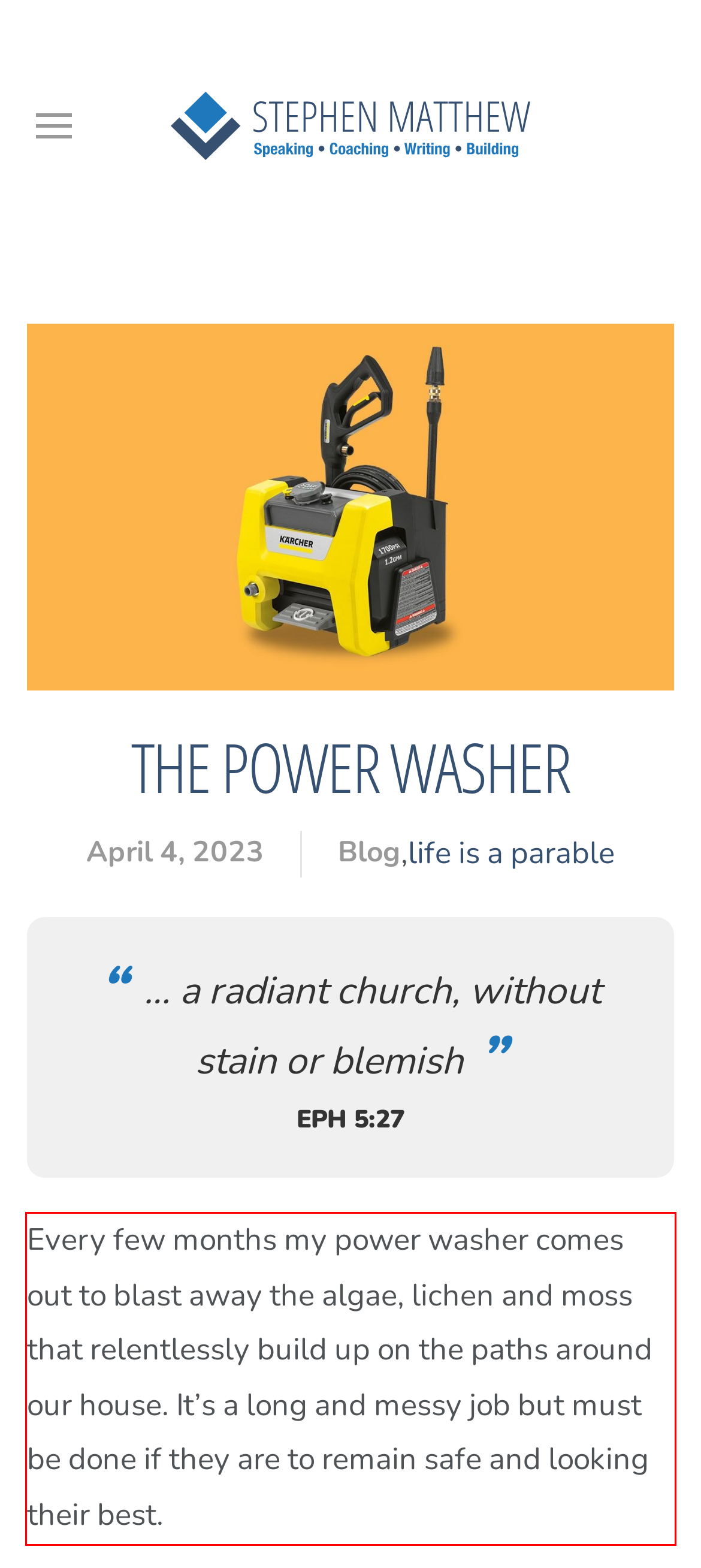Please examine the webpage screenshot and extract the text within the red bounding box using OCR.

Every few months my power washer comes out to blast away the algae, lichen and moss that relentlessly build up on the paths around our house. It’s a long and messy job but must be done if they are to remain safe and looking their best.